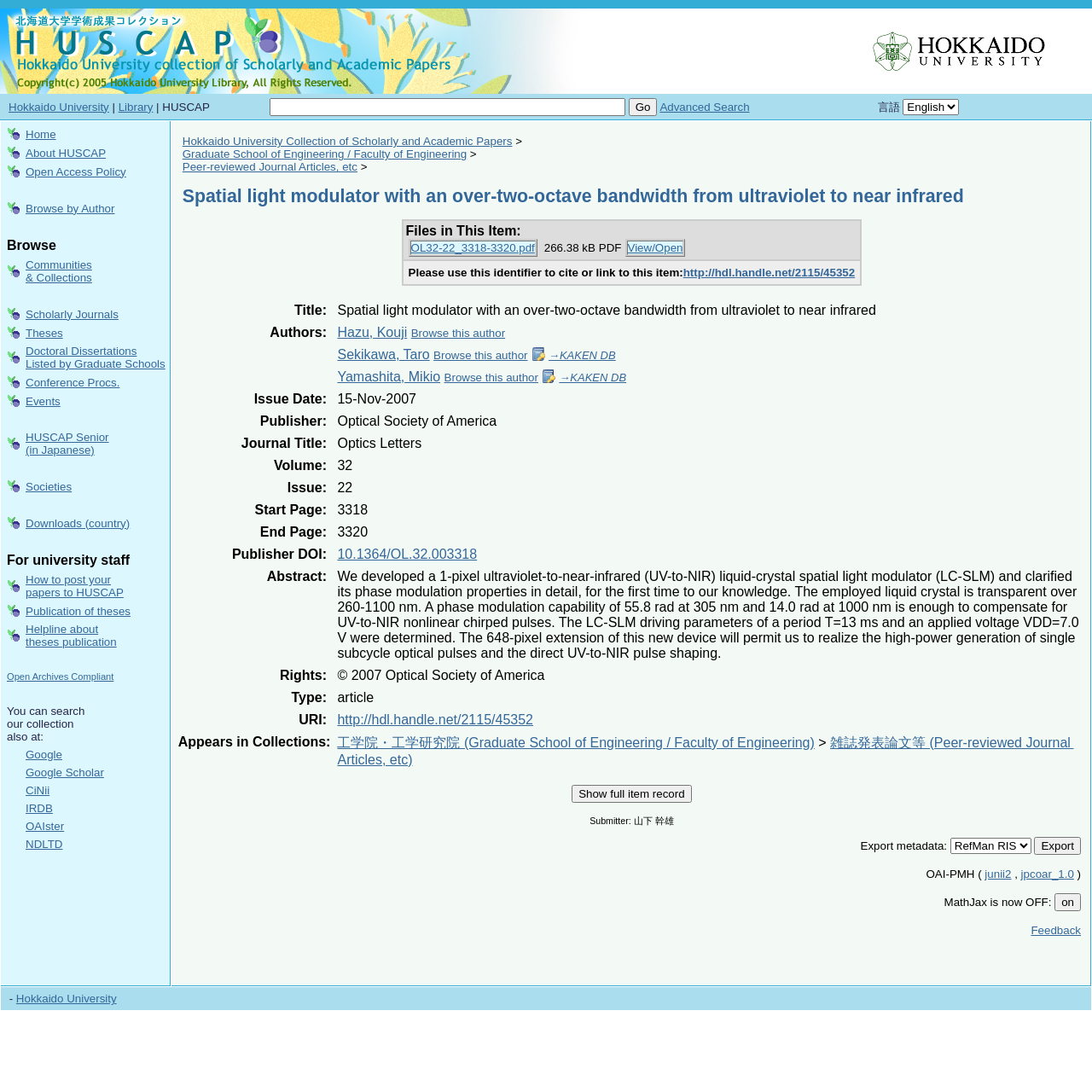Determine the bounding box coordinates of the clickable region to follow the instruction: "Go back to the list".

None